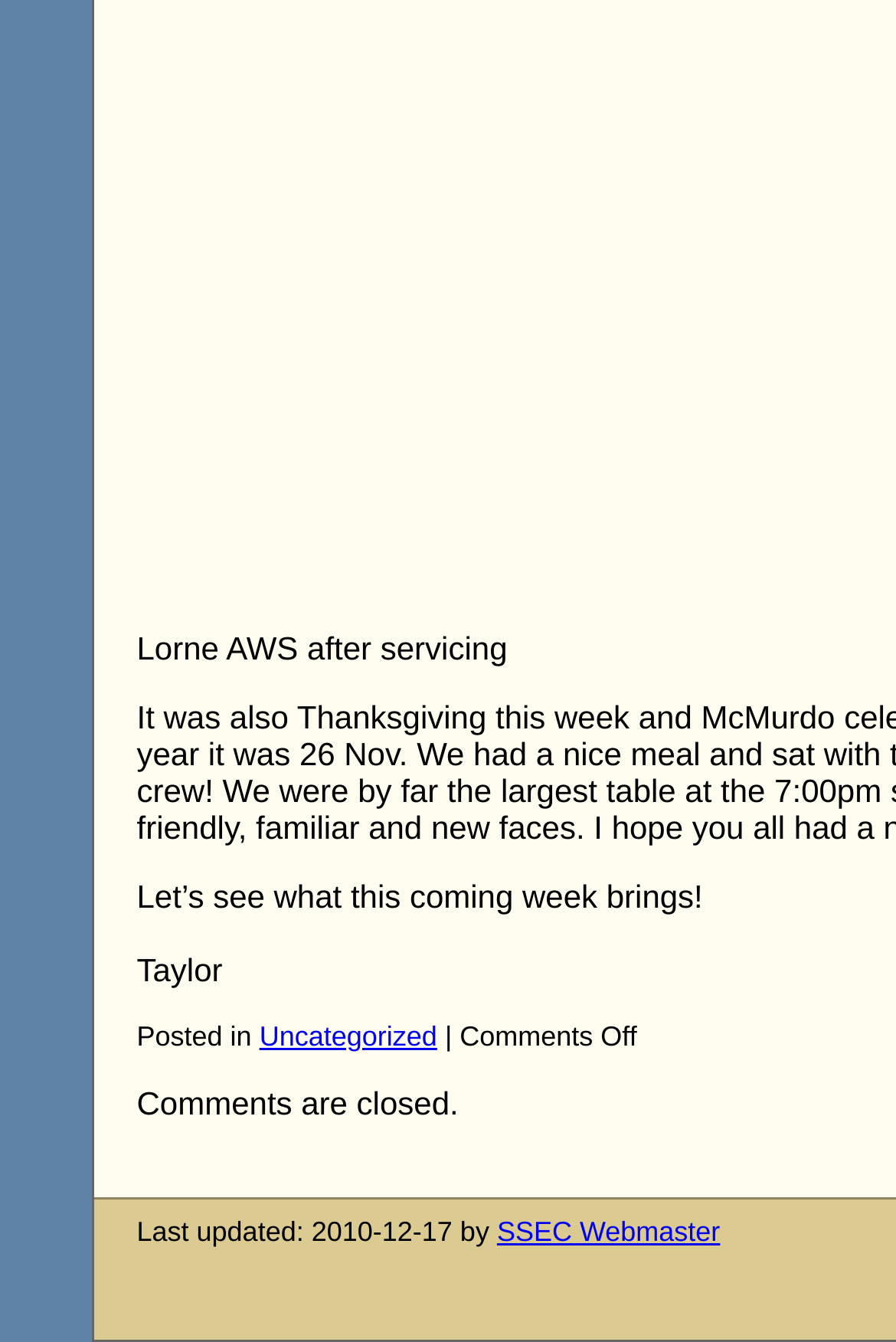What is the category of the post? Look at the image and give a one-word or short phrase answer.

Uncategorized